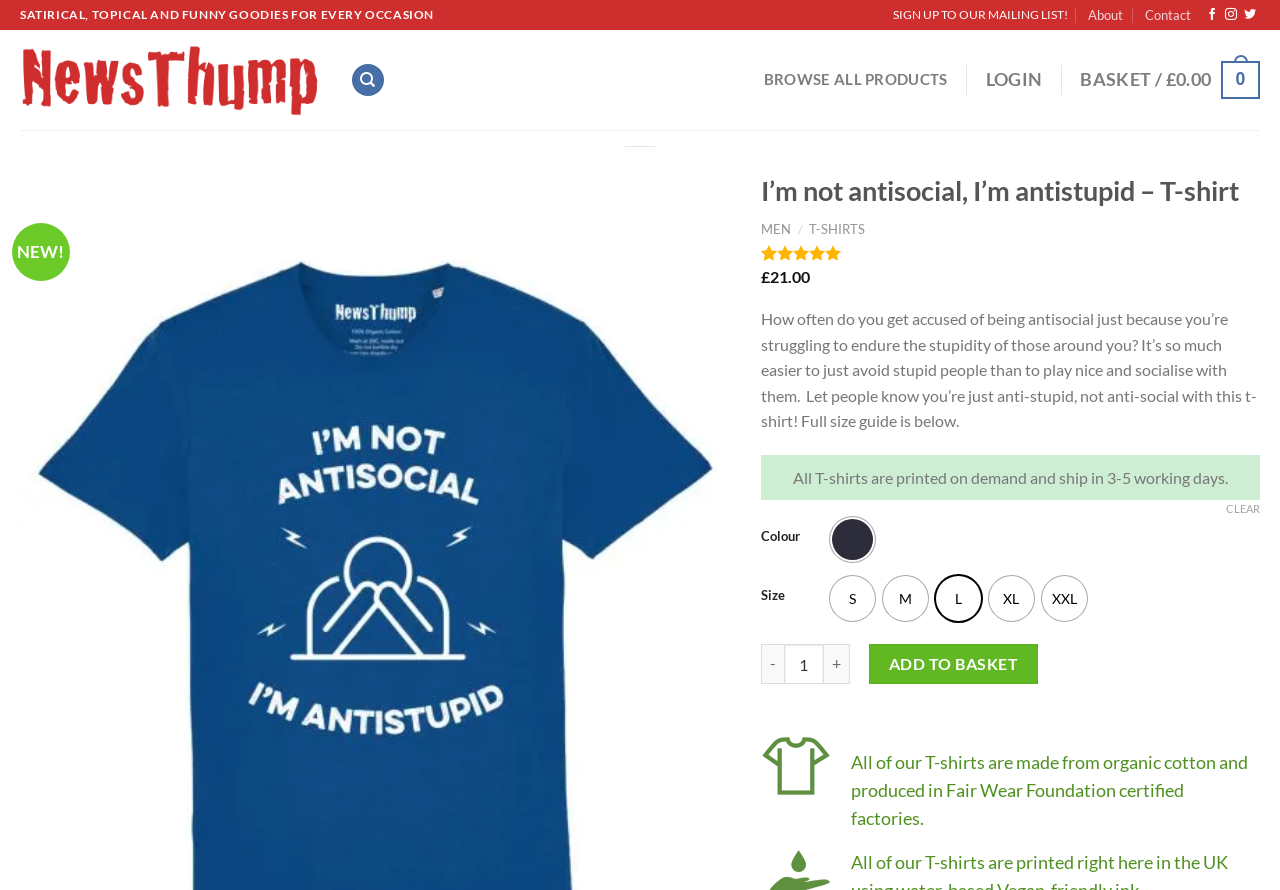Please give the bounding box coordinates of the area that should be clicked to fulfill the following instruction: "Search for a plant". The coordinates should be in the format of four float numbers from 0 to 1, i.e., [left, top, right, bottom].

None